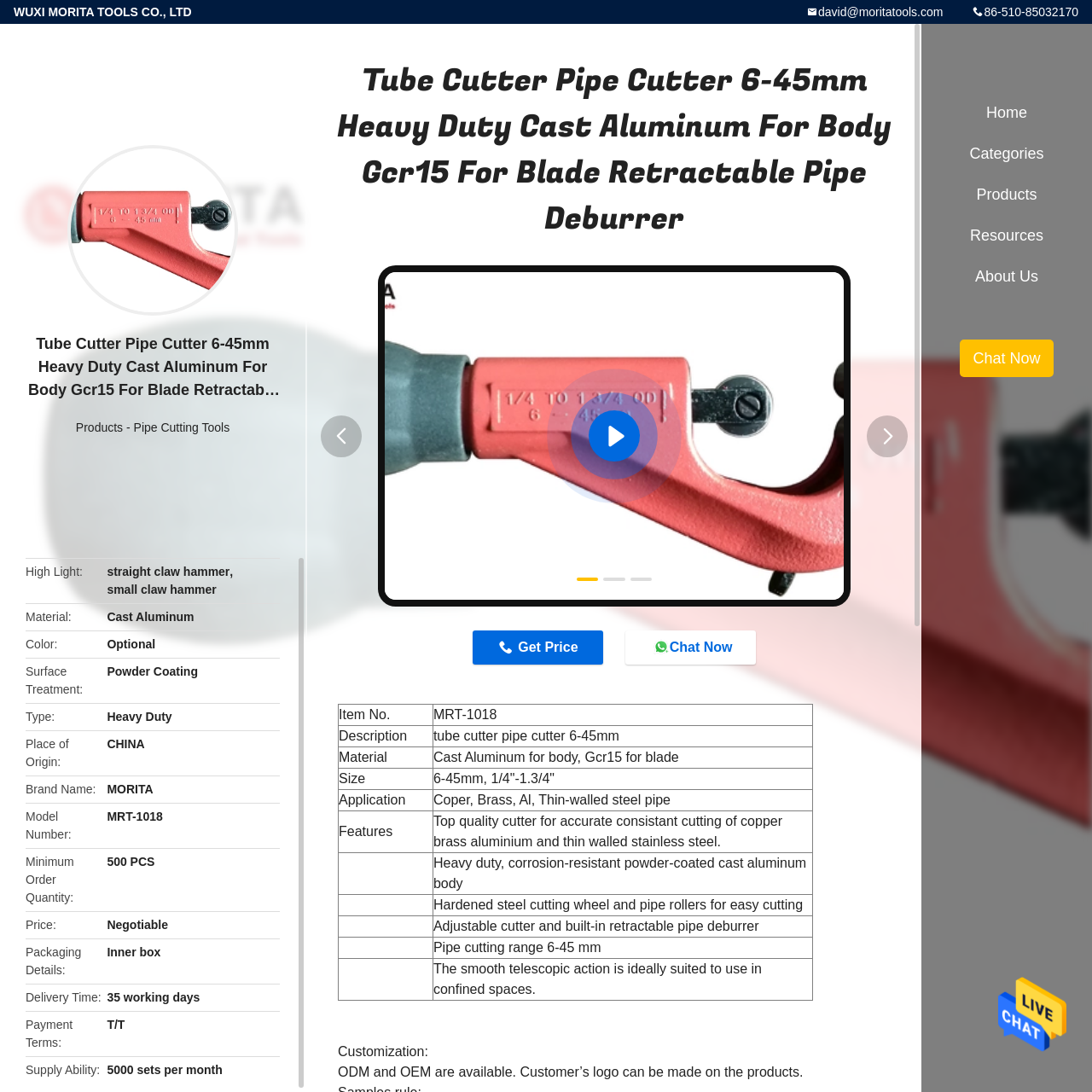Direct your attention to the image enclosed by the red boundary, What feature does the cutter have to ensure smooth edges after cutting? 
Answer concisely using a single word or phrase.

Retractable deburring feature